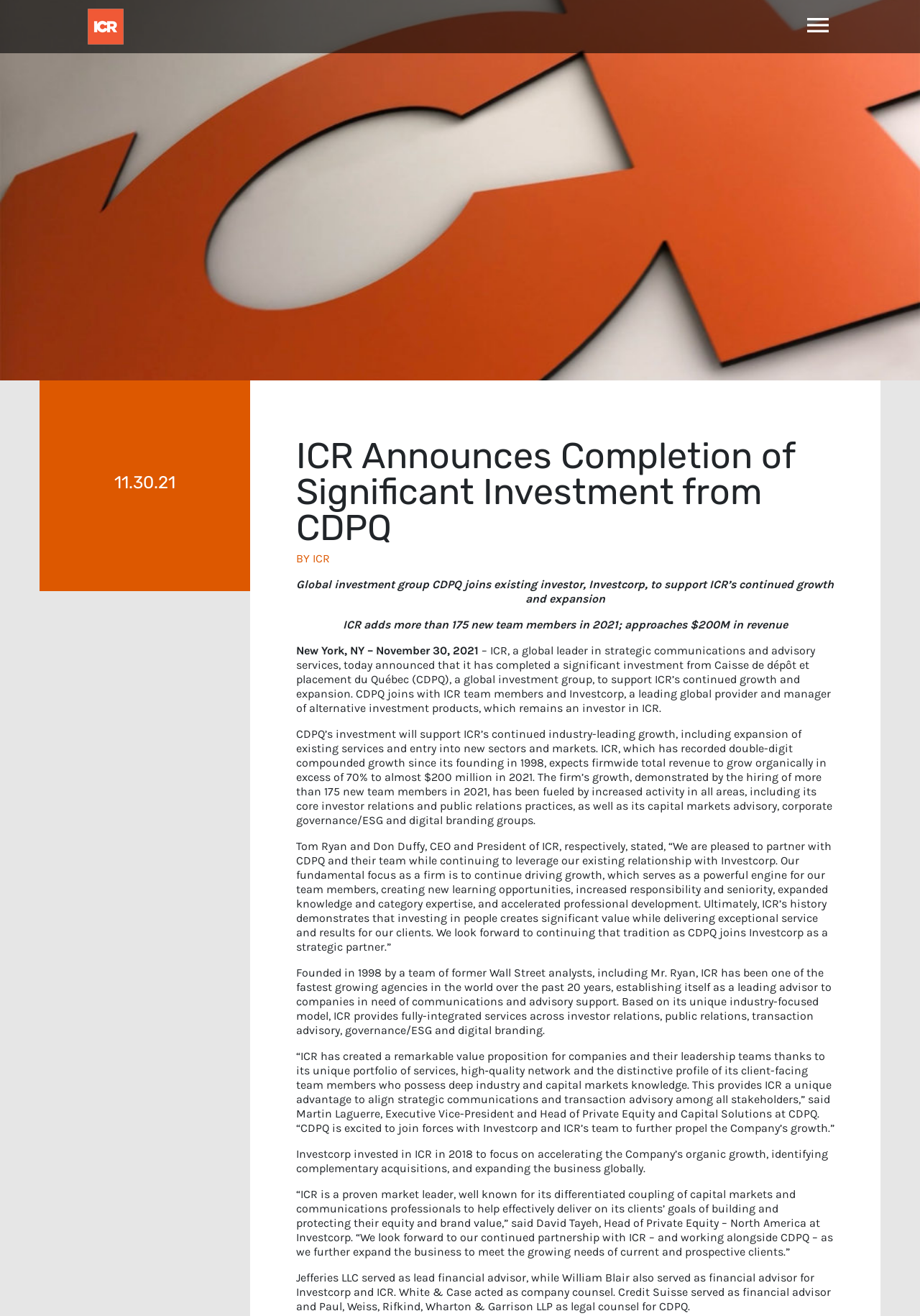What is the name of the investment group that joins Investcorp?
Provide an in-depth and detailed explanation in response to the question.

I found the answer by reading the StaticText element with the content 'Global investment group CDPQ joins existing investor, Investcorp, to support ICR’s continued growth and expansion'.